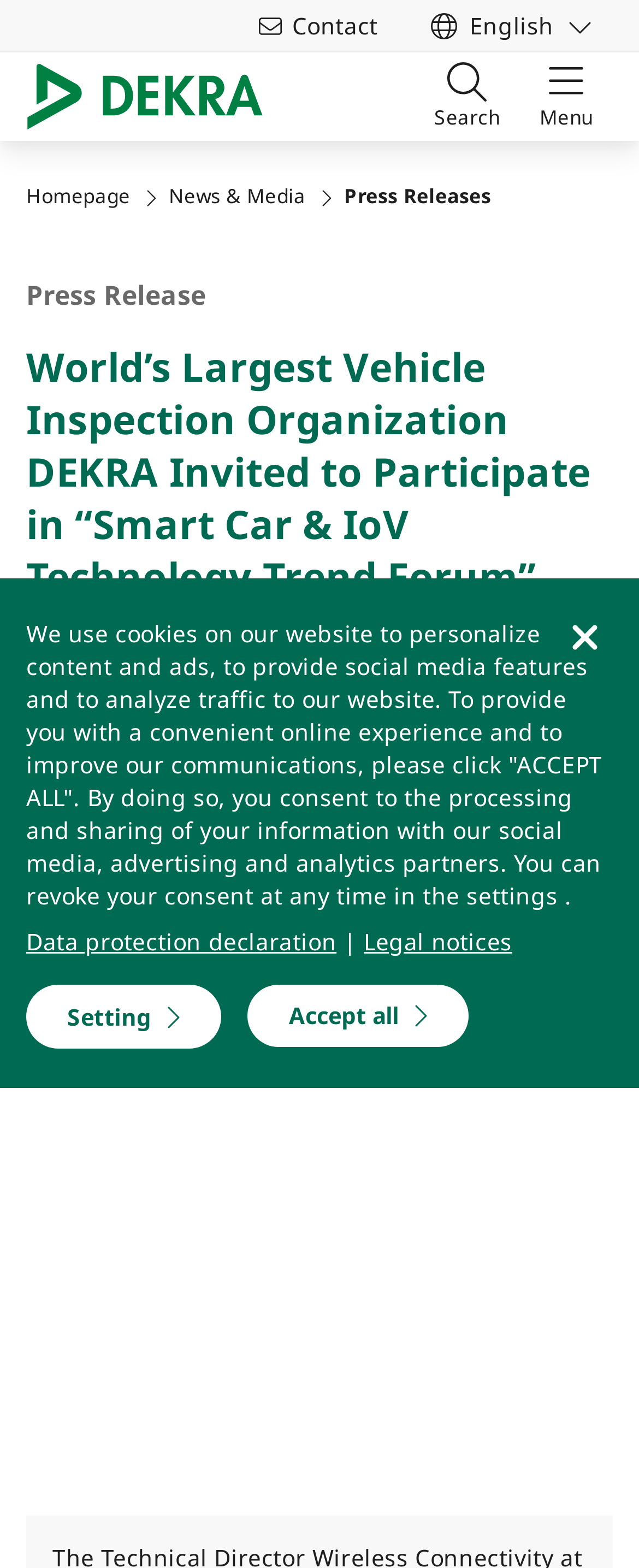Please specify the bounding box coordinates of the clickable region necessary for completing the following instruction: "Click the logo". The coordinates must consist of four float numbers between 0 and 1, i.e., [left, top, right, bottom].

[0.041, 0.033, 0.454, 0.09]